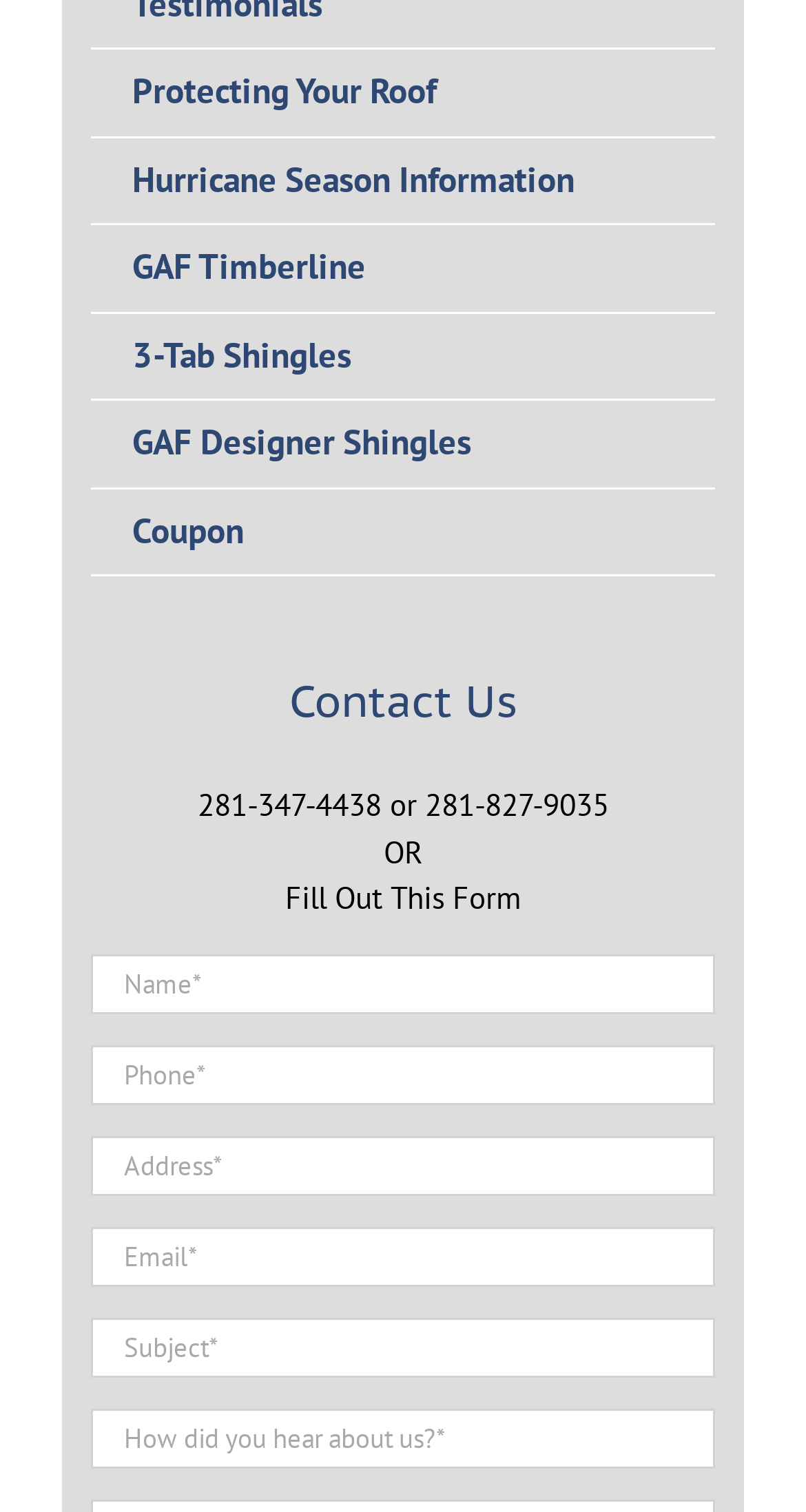Carefully observe the image and respond to the question with a detailed answer:
What type of shingles are mentioned?

I found links to '3-Tab Shingles' and 'GAF Designer Shingles' on the webpage, indicating that these are types of shingles mentioned.